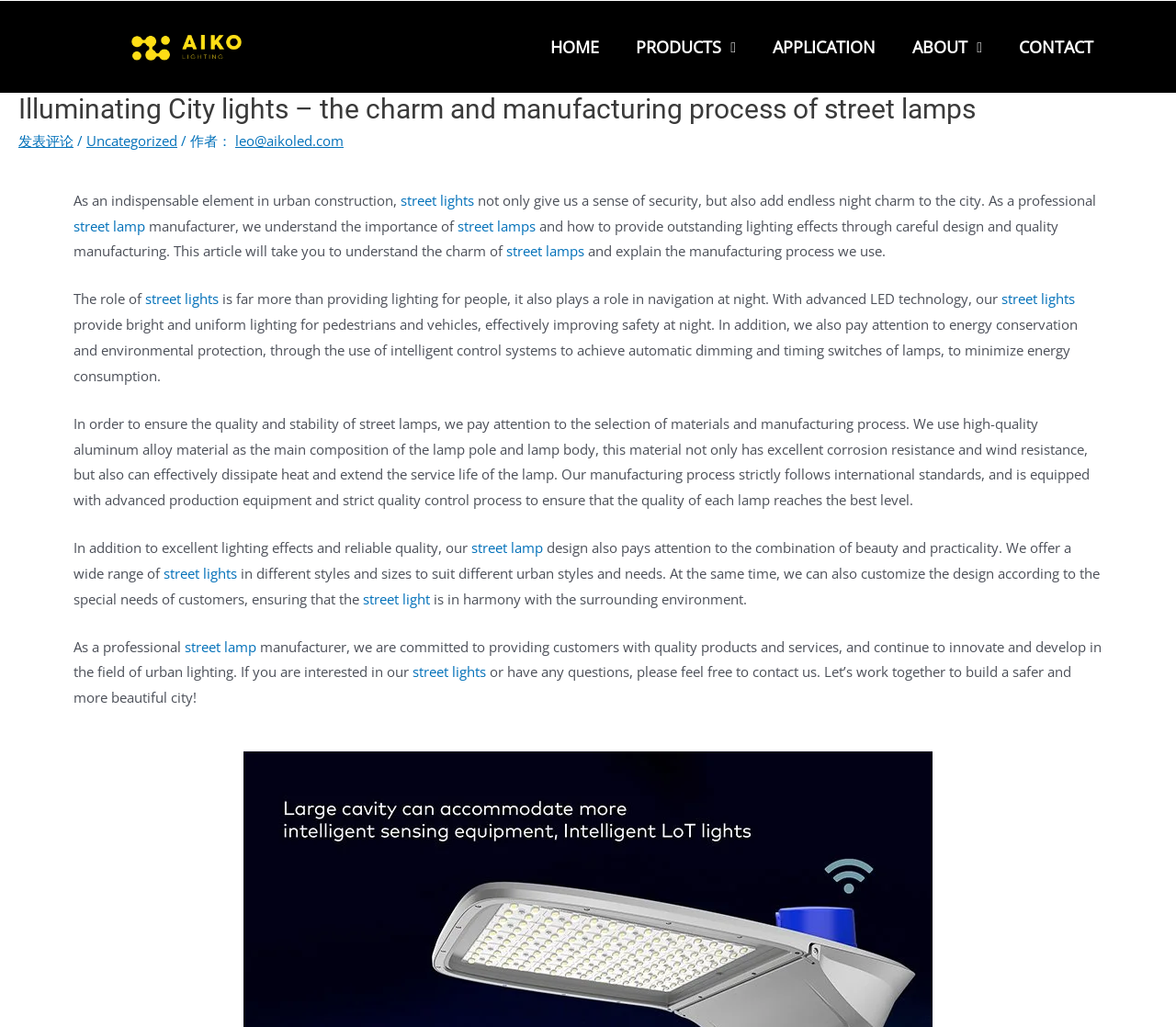Identify the bounding box coordinates of the clickable section necessary to follow the following instruction: "Click the PRODUCTS link". The coordinates should be presented as four float numbers from 0 to 1, i.e., [left, top, right, bottom].

[0.525, 0.001, 0.642, 0.09]